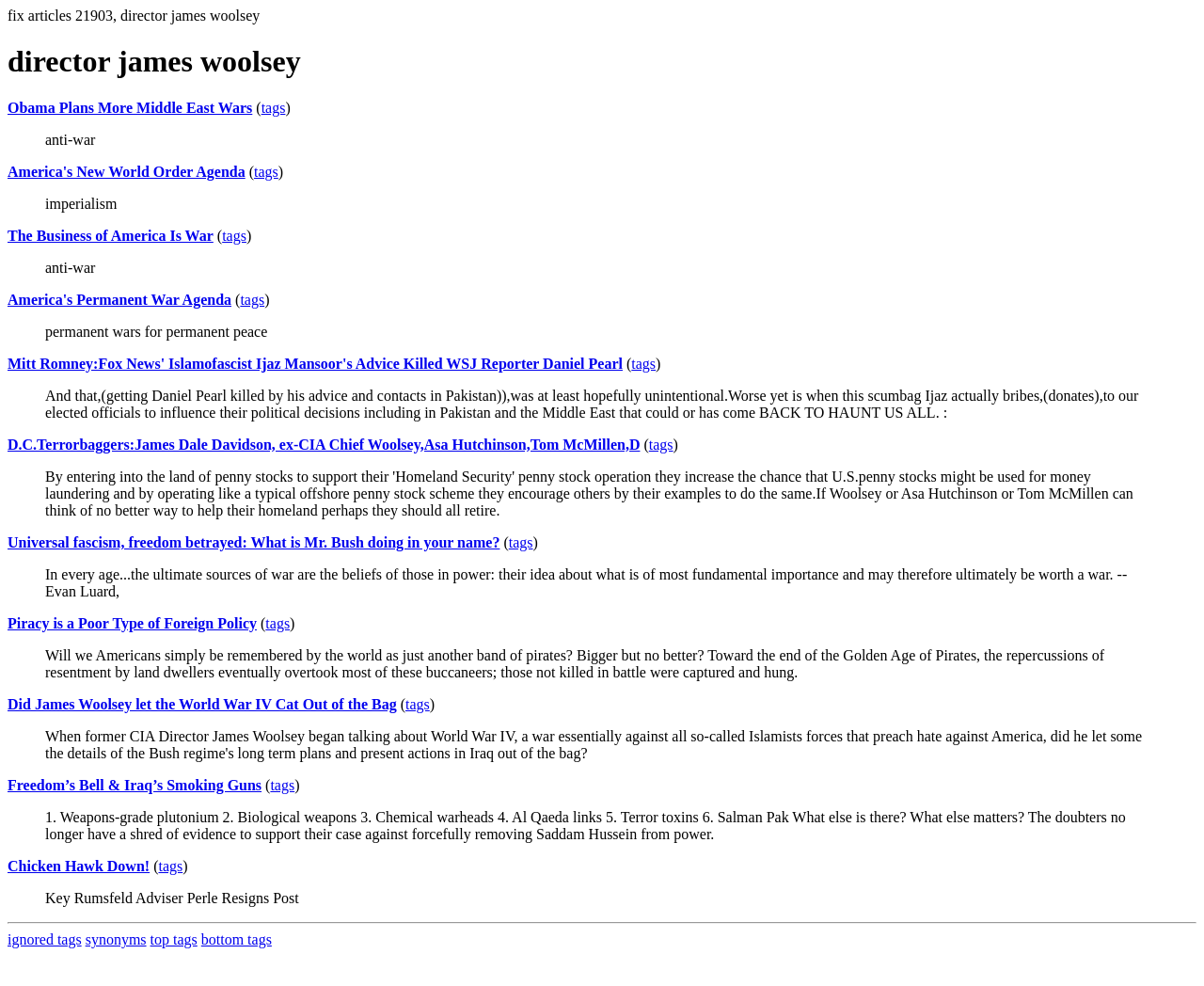Please locate the clickable area by providing the bounding box coordinates to follow this instruction: "View the post 'Piracy is a Poor Type of Foreign Policy'".

[0.006, 0.624, 0.213, 0.64]